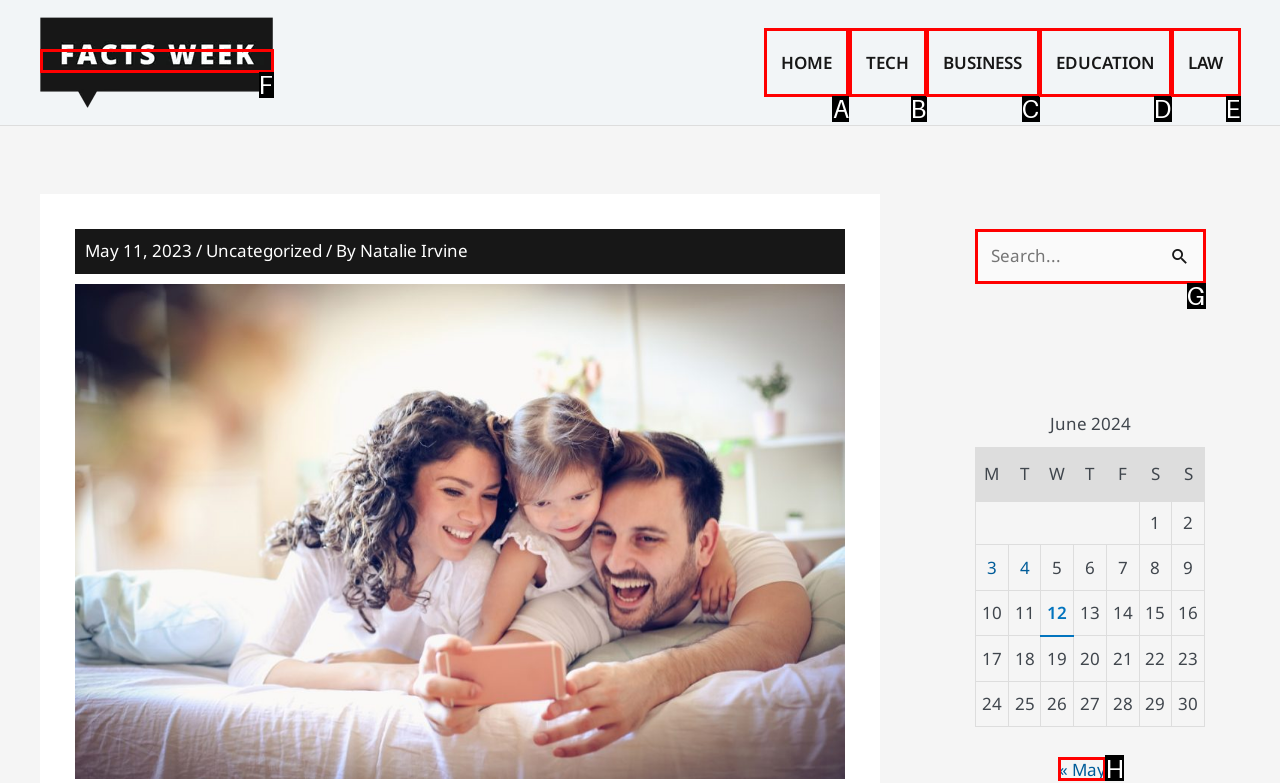Point out the option that needs to be clicked to fulfill the following instruction: Click on the 'HOME' link
Answer with the letter of the appropriate choice from the listed options.

A